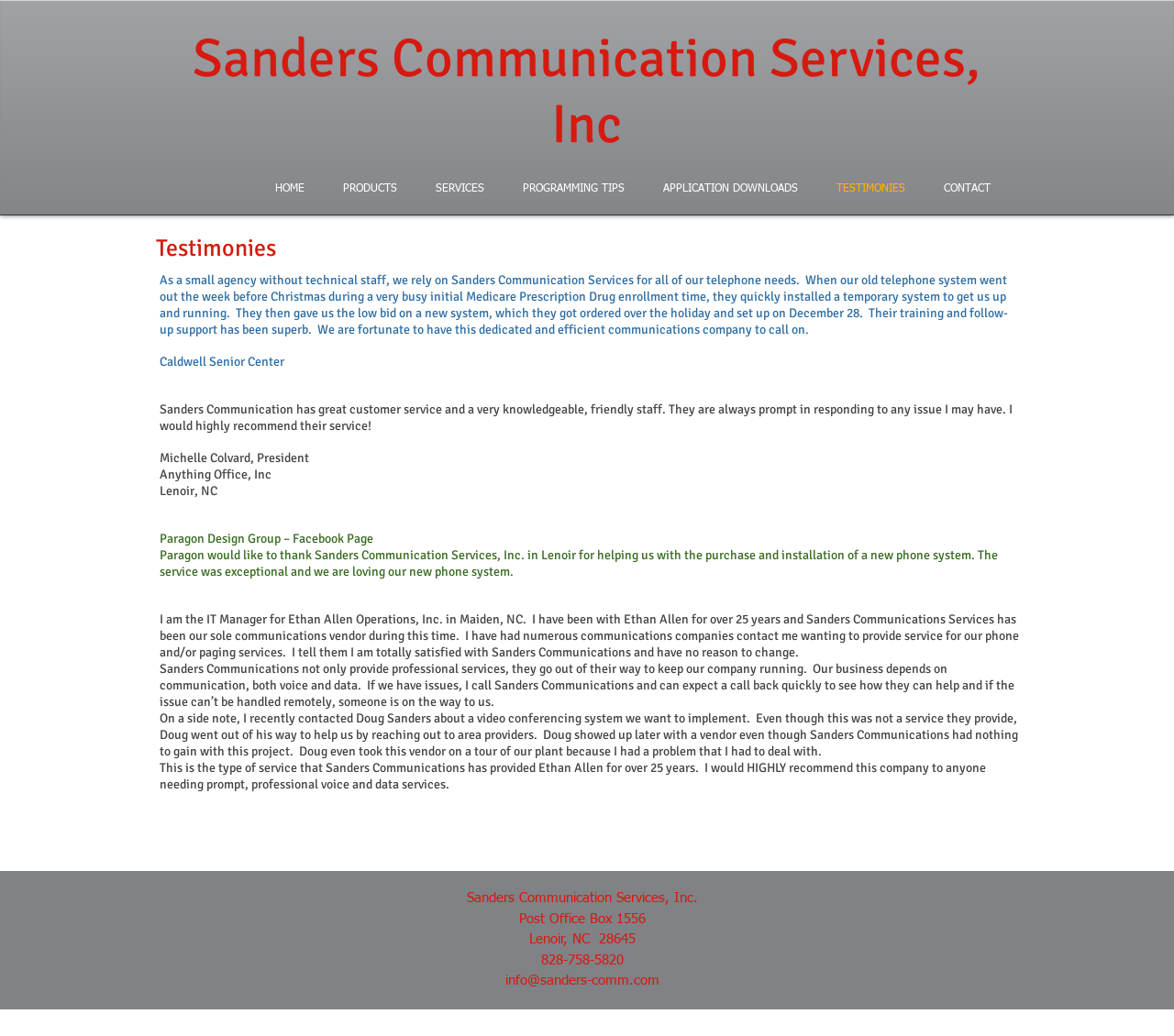Please find the bounding box coordinates of the element that must be clicked to perform the given instruction: "Click the 'Russian Brides' link". The coordinates should be four float numbers from 0 to 1, i.e., [left, top, right, bottom].

None